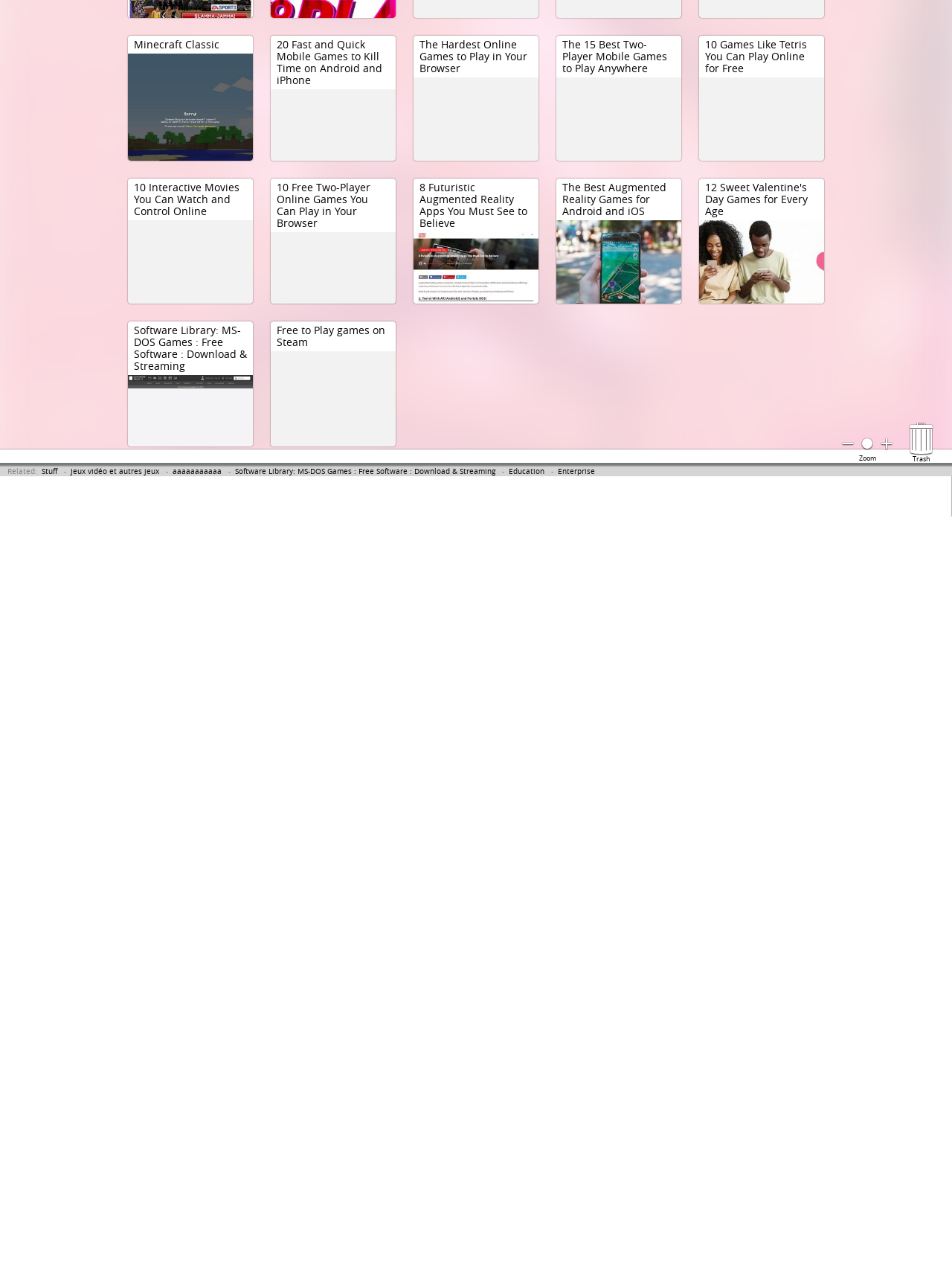Identify the bounding box coordinates for the UI element described as follows: "Pearltrees". Ensure the coordinates are four float numbers between 0 and 1, formatted as [left, top, right, bottom].

[0.95, 0.33, 0.986, 0.361]